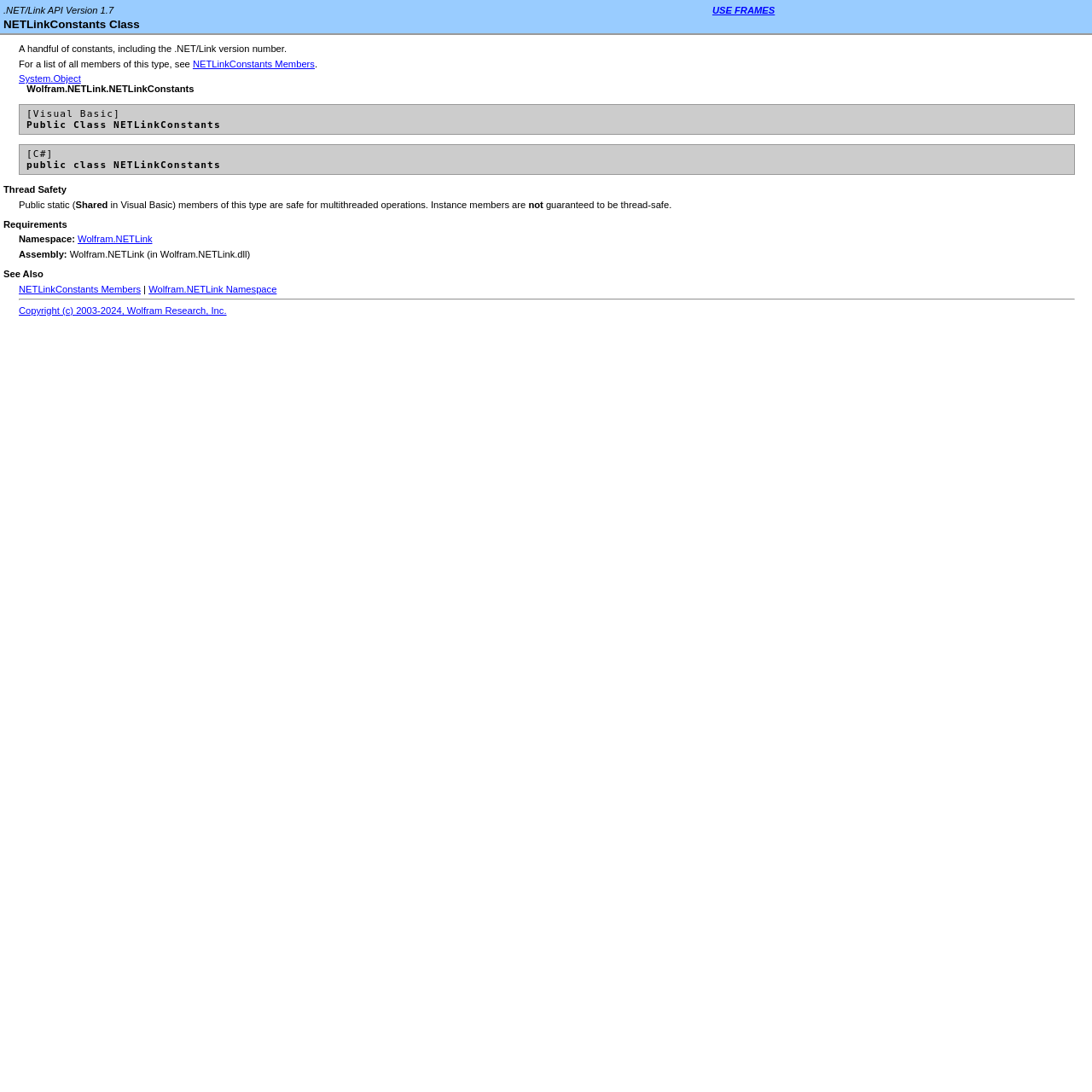Please provide a brief answer to the question using only one word or phrase: 
Is the NETLinkConstants class thread-safe?

Yes